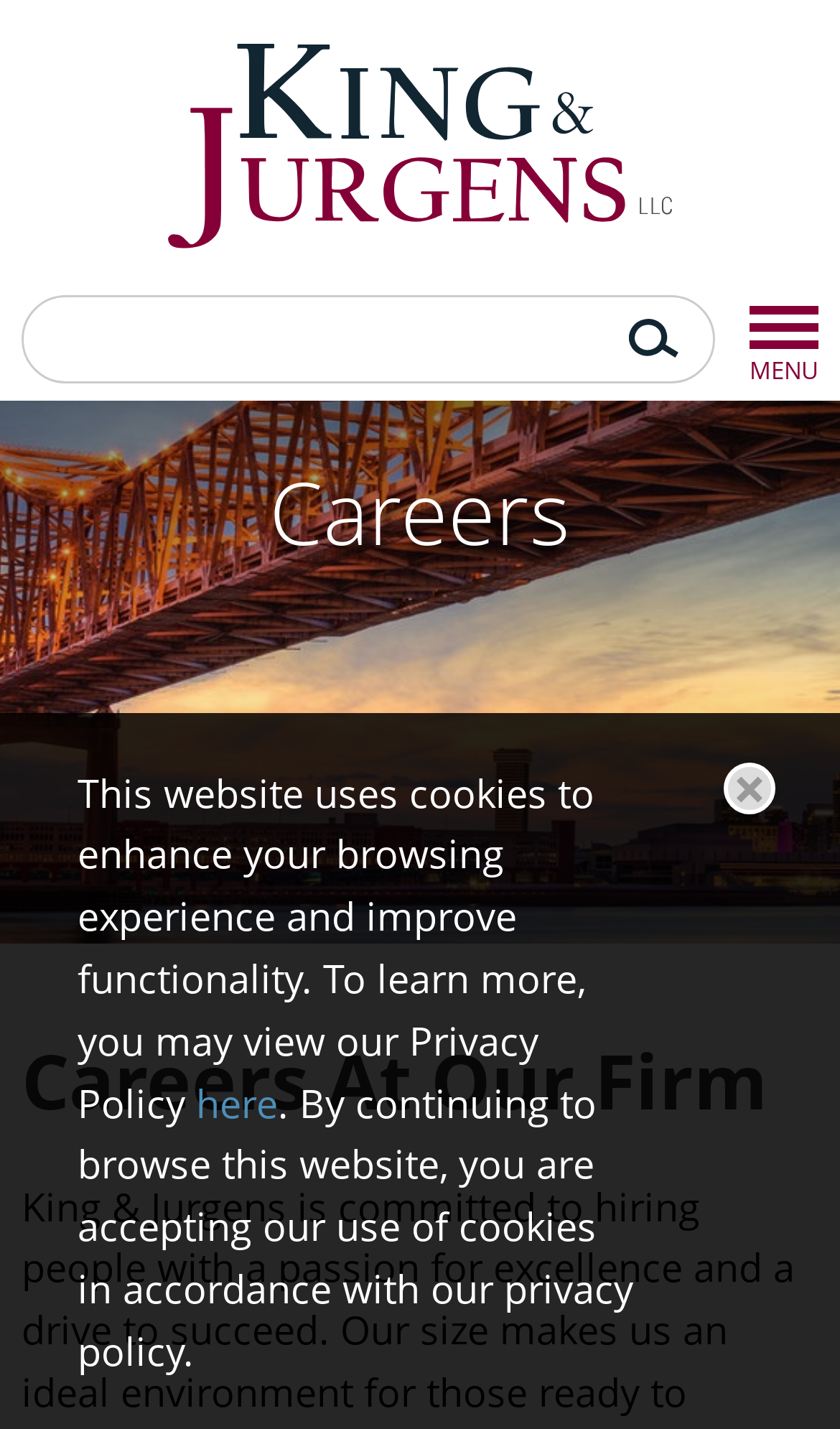Find the bounding box coordinates for the UI element whose description is: "alt="Search"". The coordinates should be four float numbers between 0 and 1, in the format [left, top, right, bottom].

[0.748, 0.208, 0.849, 0.267]